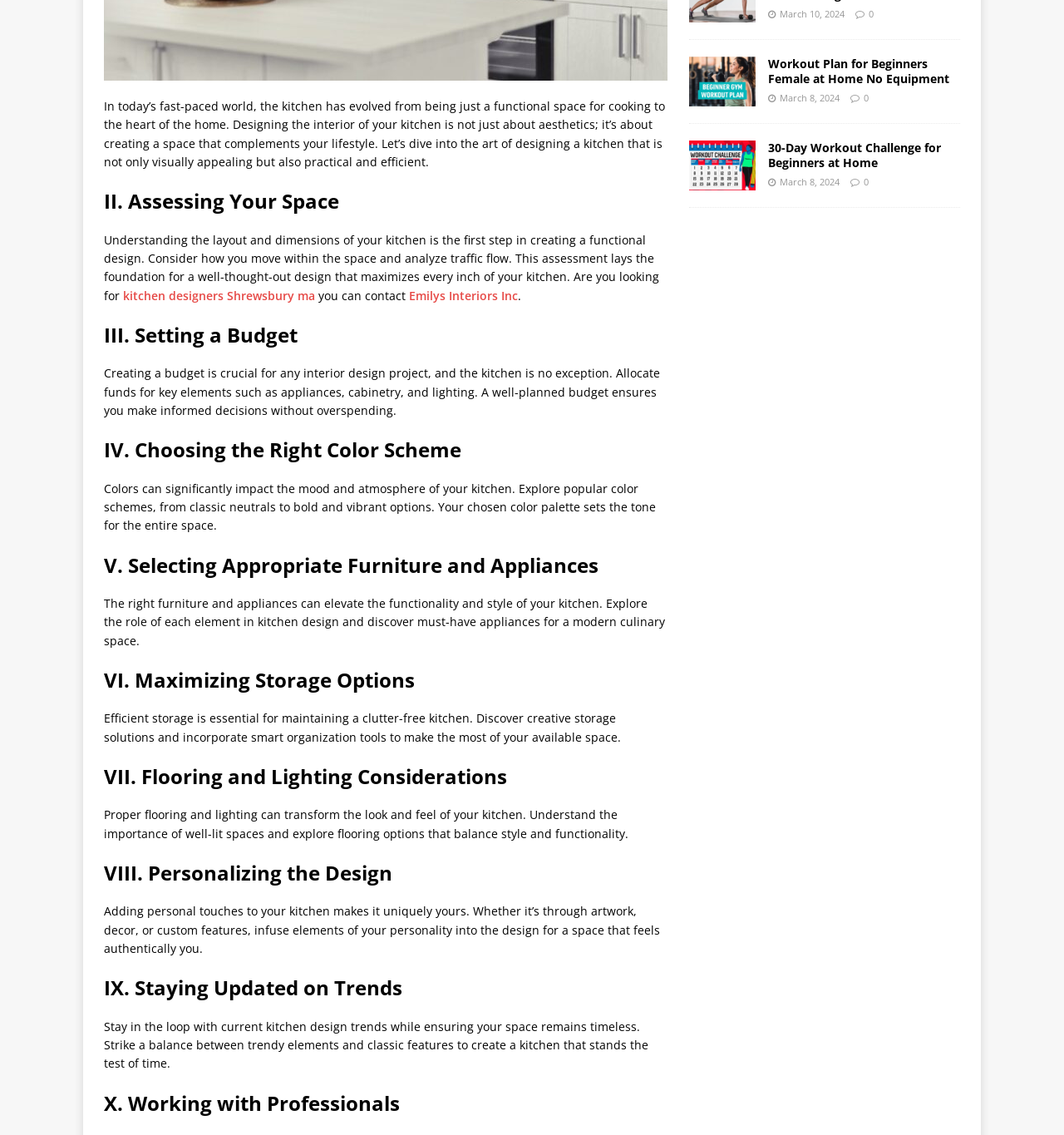Provide the bounding box coordinates, formatted as (top-left x, top-left y, bottom-right x, bottom-right y), with all values being floating point numbers between 0 and 1. Identify the bounding box of the UI element that matches the description: kitchen designers Shrewsbury ma

[0.116, 0.253, 0.296, 0.267]